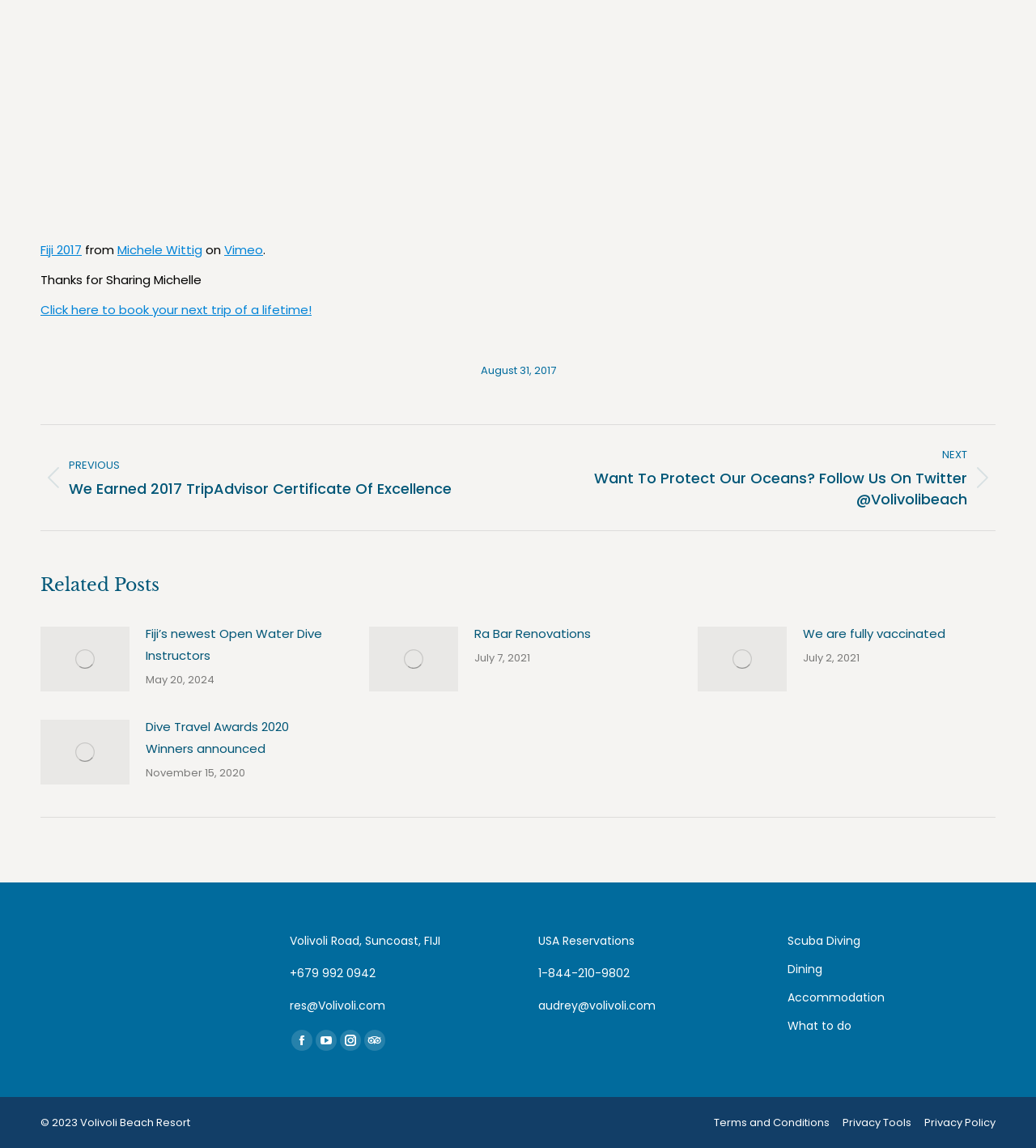Specify the bounding box coordinates of the element's area that should be clicked to execute the given instruction: "Read the post about 7 Locals becoming Dive instructors in 2024". The coordinates should be four float numbers between 0 and 1, i.e., [left, top, right, bottom].

[0.039, 0.546, 0.125, 0.602]